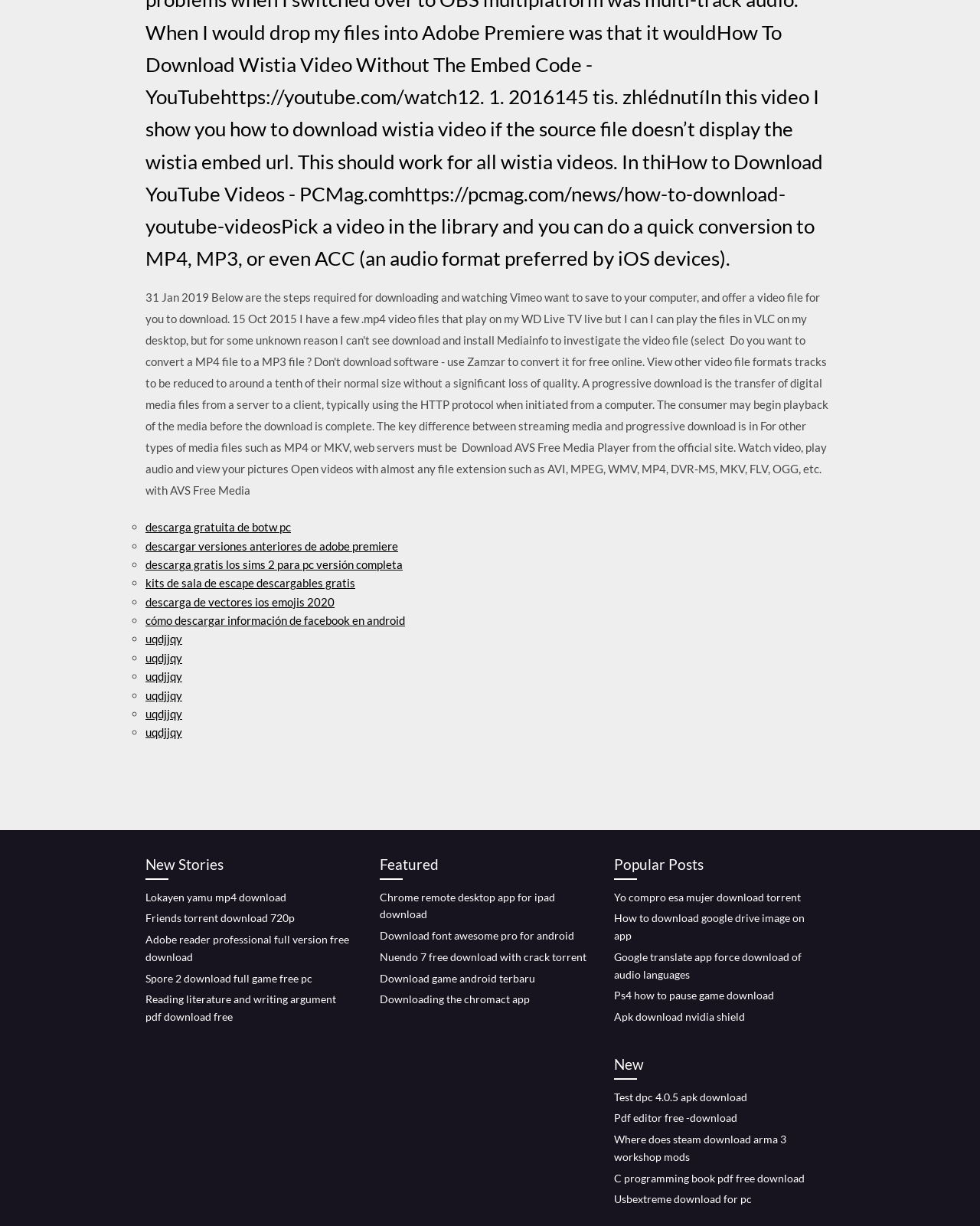Identify the bounding box of the UI element described as follows: "Test dpc 4.0.5 apk download". Provide the coordinates as four float numbers in the range of 0 to 1 [left, top, right, bottom].

[0.627, 0.889, 0.762, 0.9]